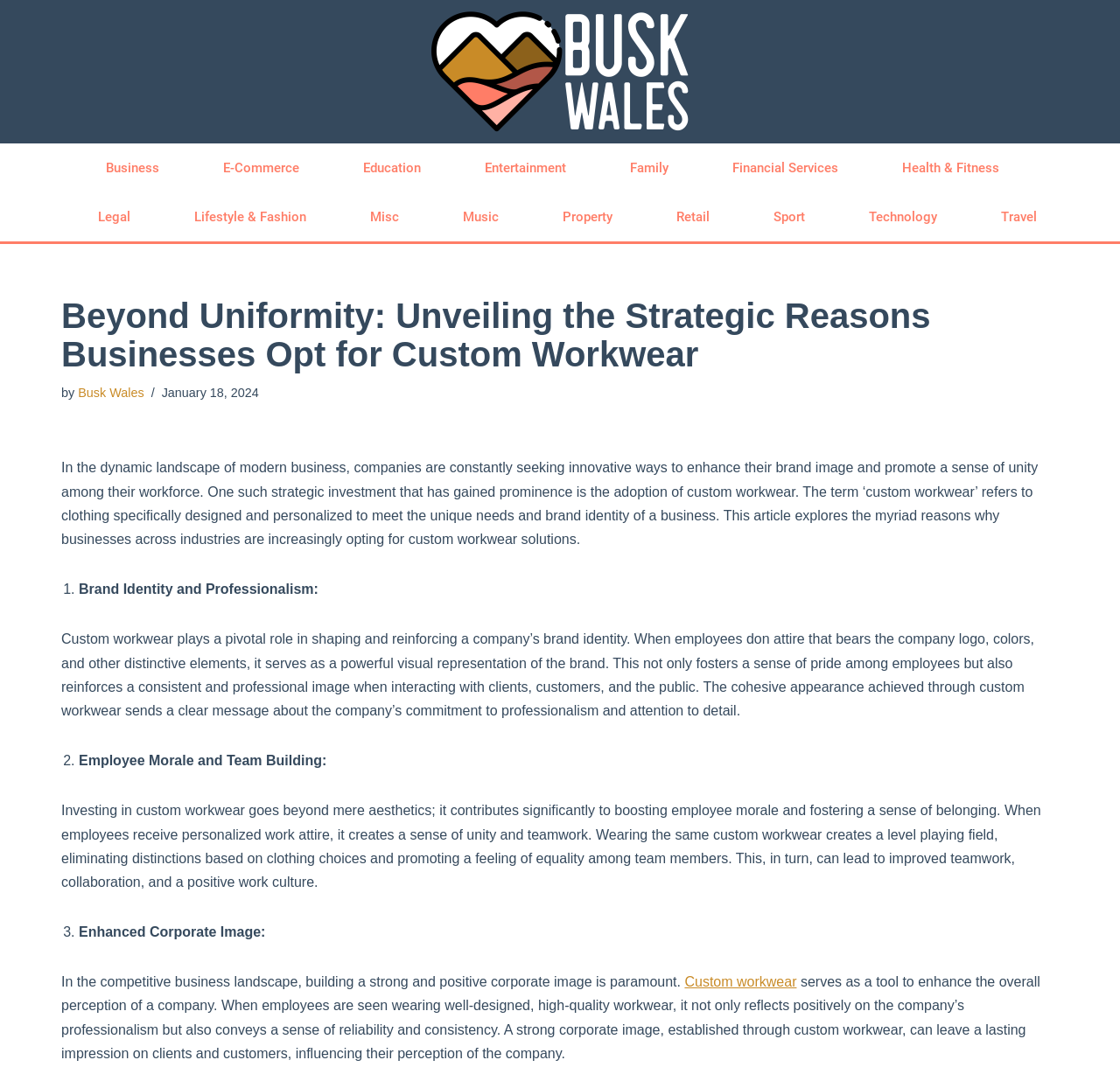Locate and extract the text of the main heading on the webpage.

Beyond Uniformity: Unveiling the Strategic Reasons Businesses Opt for Custom Workwear